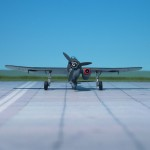Look at the image and answer the question in detail:
What is the aircraft positioned on in the image?

According to the caption, the aircraft is positioned on a runway, facing directly towards the viewer, which highlights its sleek design and distinctive markings.